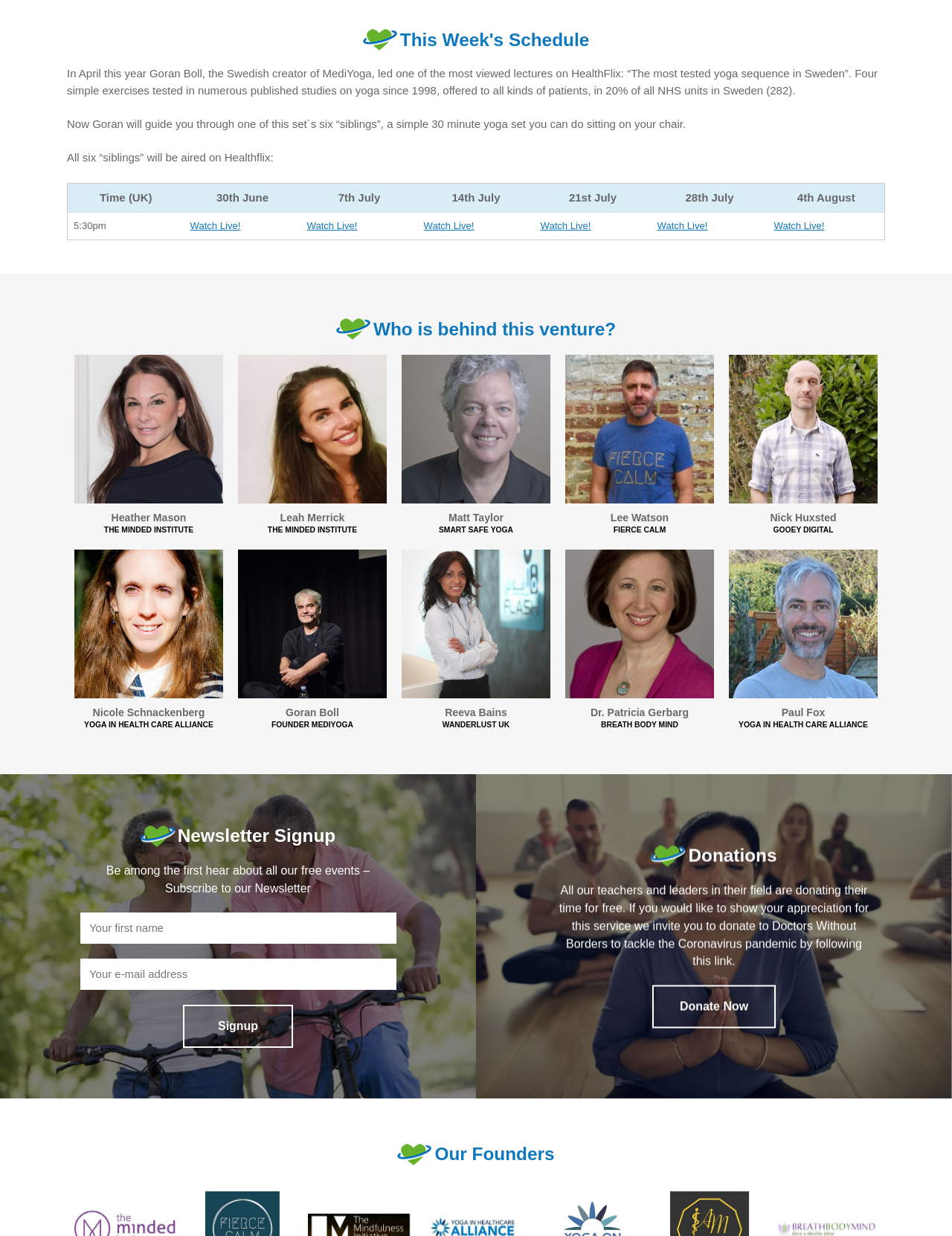Find and specify the bounding box coordinates that correspond to the clickable region for the instruction: "Watch Live!".

[0.2, 0.178, 0.253, 0.187]